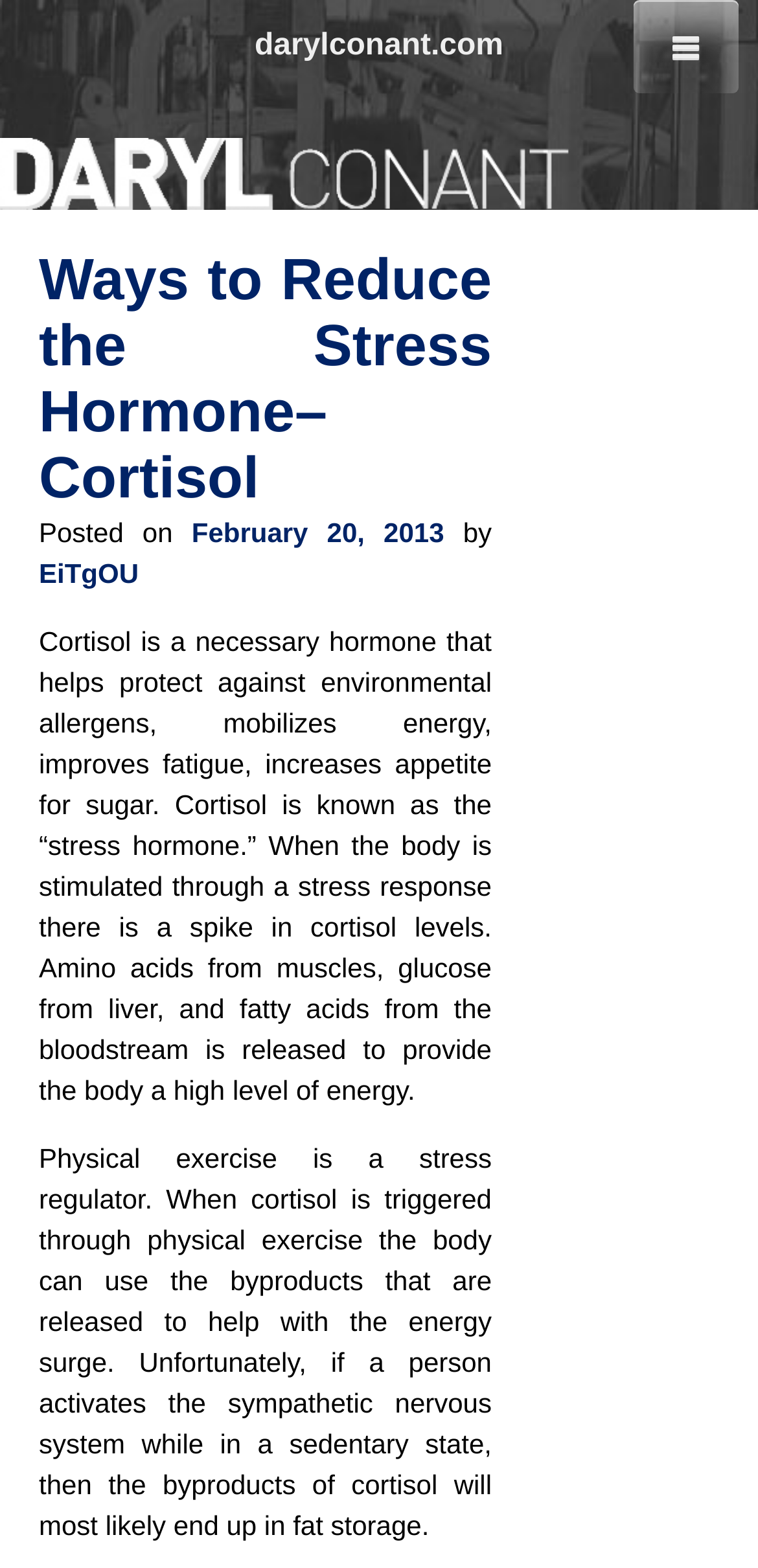Offer a detailed explanation of the webpage layout and contents.

The webpage is about reducing stress hormone cortisol. At the top, there is a large image that spans about three-quarters of the page width. Below the image, there is a header section that contains the title "Ways to Reduce the Stress Hormone– Cortisol" in a large font, followed by the posting date "February 20, 2013" and the author's name "EiTgOU". 

To the right of the header section, there is a button labeled "Toggle Menu" that is positioned near the top-right corner of the page. Below the header section, there is a paragraph of text that explains the role of cortisol in the body, including its effects on energy, fatigue, and appetite. 

Further down the page, there is another paragraph of text that discusses the relationship between physical exercise and cortisol levels, including how exercise can help regulate cortisol and prevent fat storage. At the top-center of the page, there is a link to the website "darylconant.com".